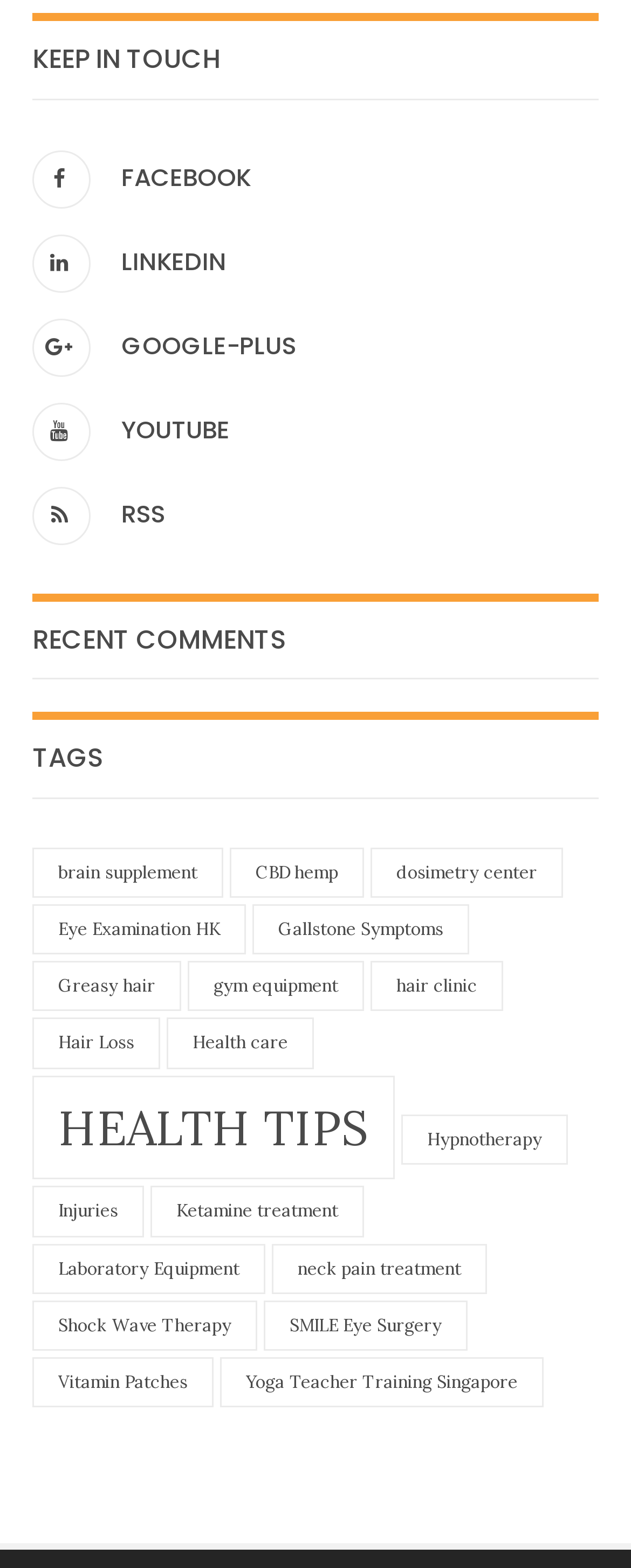Provide a short answer to the following question with just one word or phrase: How many categories are related to health?

At least 10